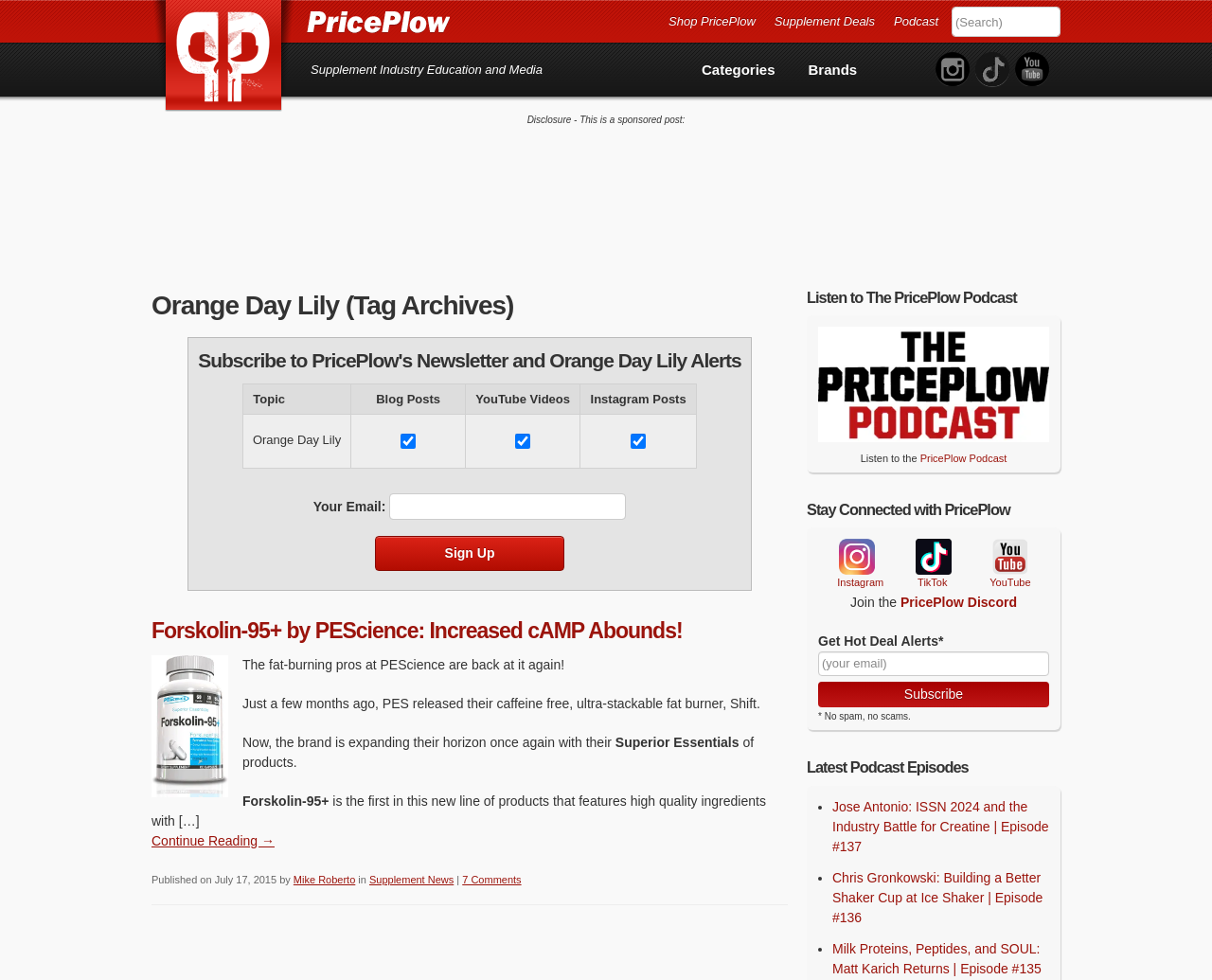Determine the bounding box coordinates of the element that should be clicked to execute the following command: "Listen to the PricePlow Podcast".

[0.675, 0.438, 0.866, 0.454]